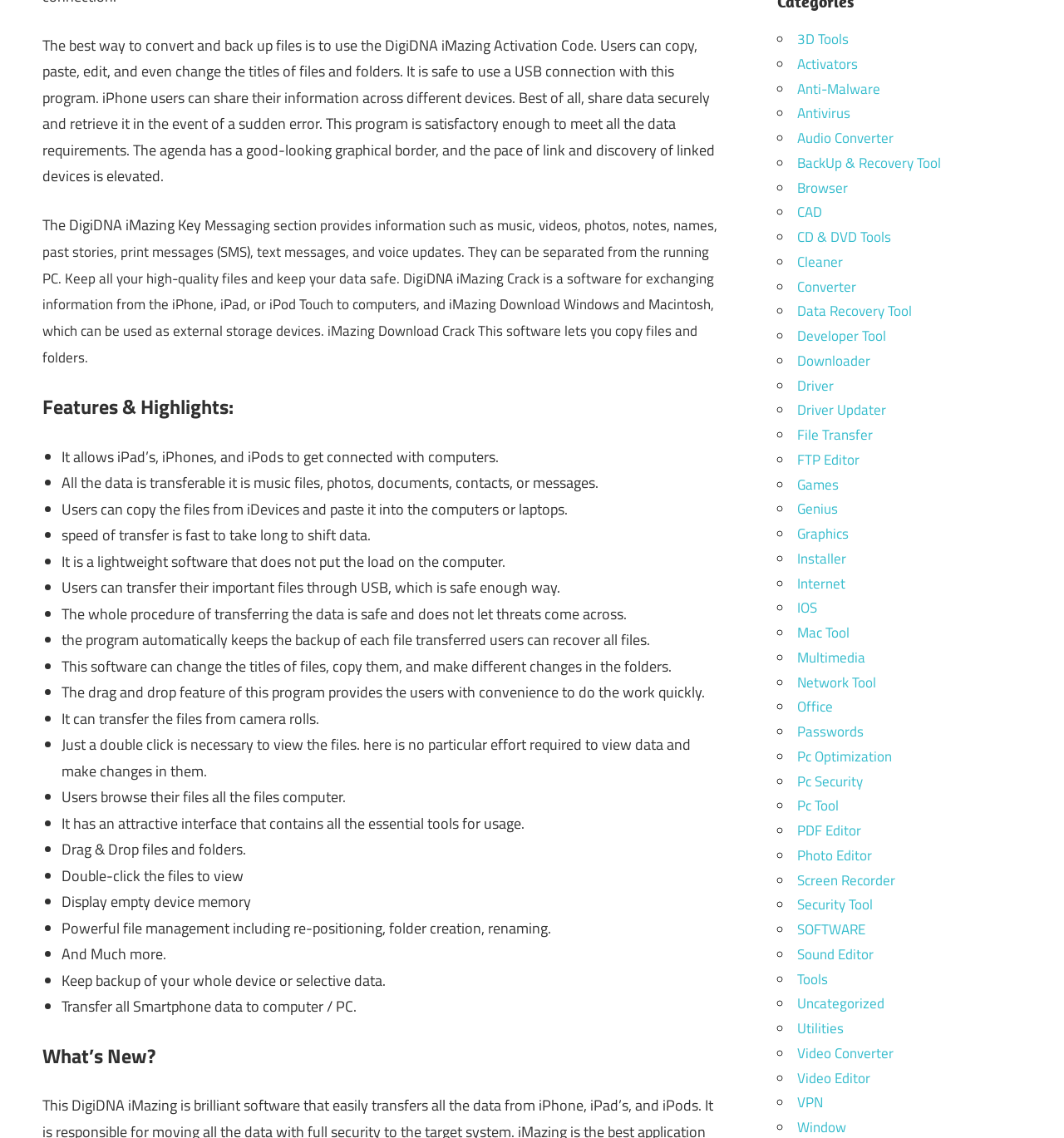Identify the bounding box coordinates of the specific part of the webpage to click to complete this instruction: "View 'Features & Highlights:' section".

[0.04, 0.346, 0.677, 0.37]